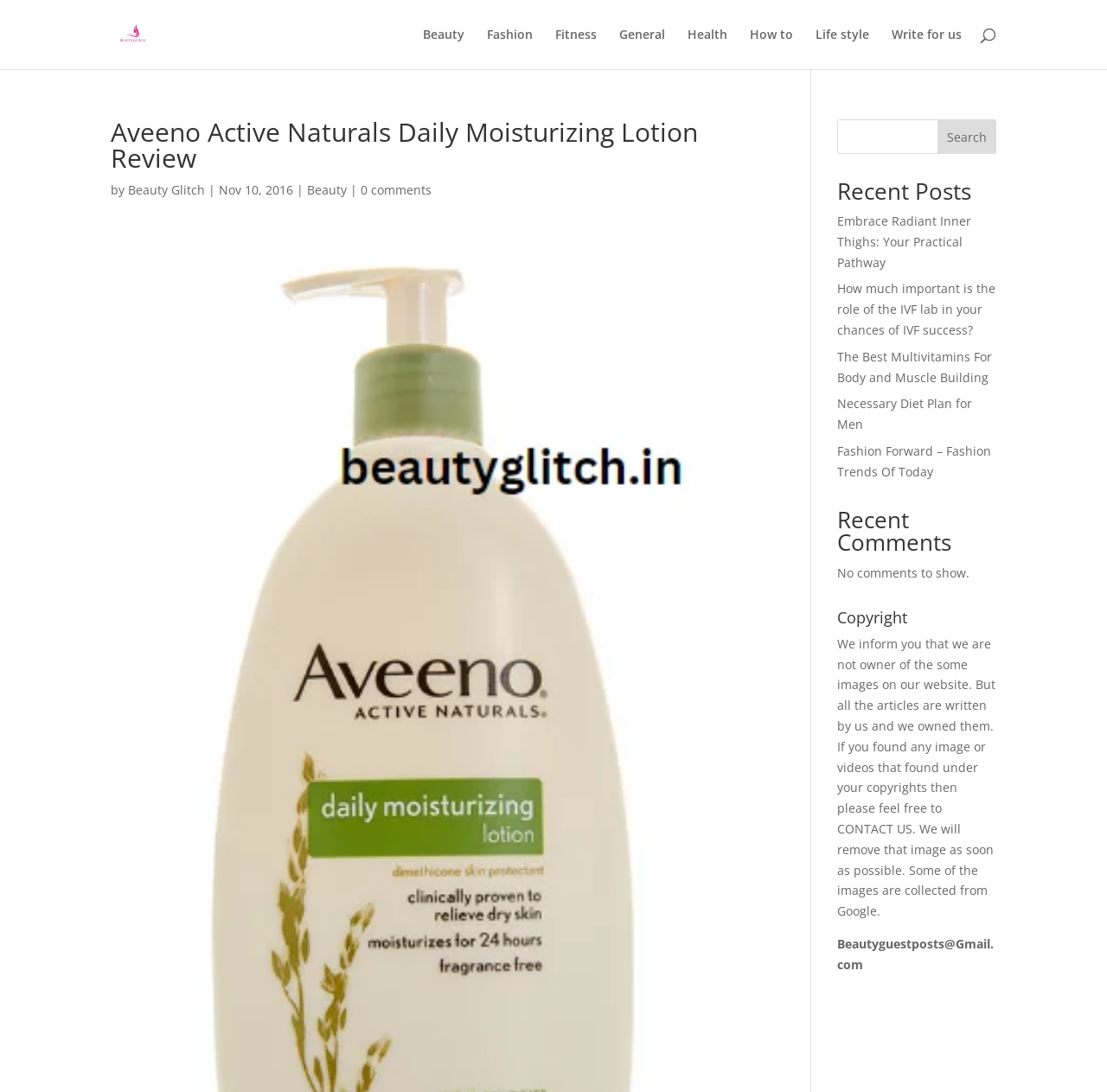Is there a search function on the website?
Look at the screenshot and respond with one word or a short phrase.

Yes